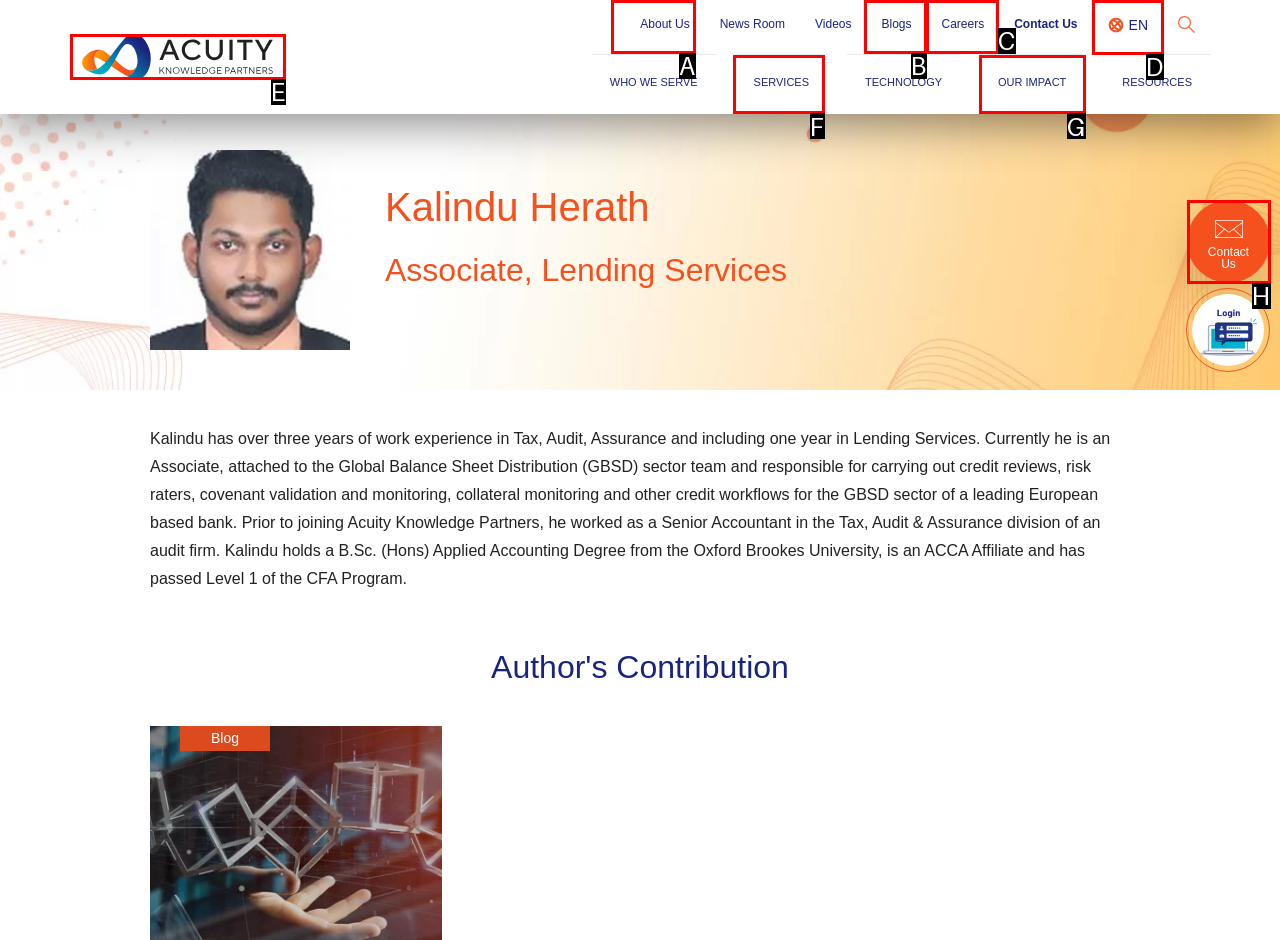Tell me which one HTML element best matches the description: Careers
Answer with the option's letter from the given choices directly.

C